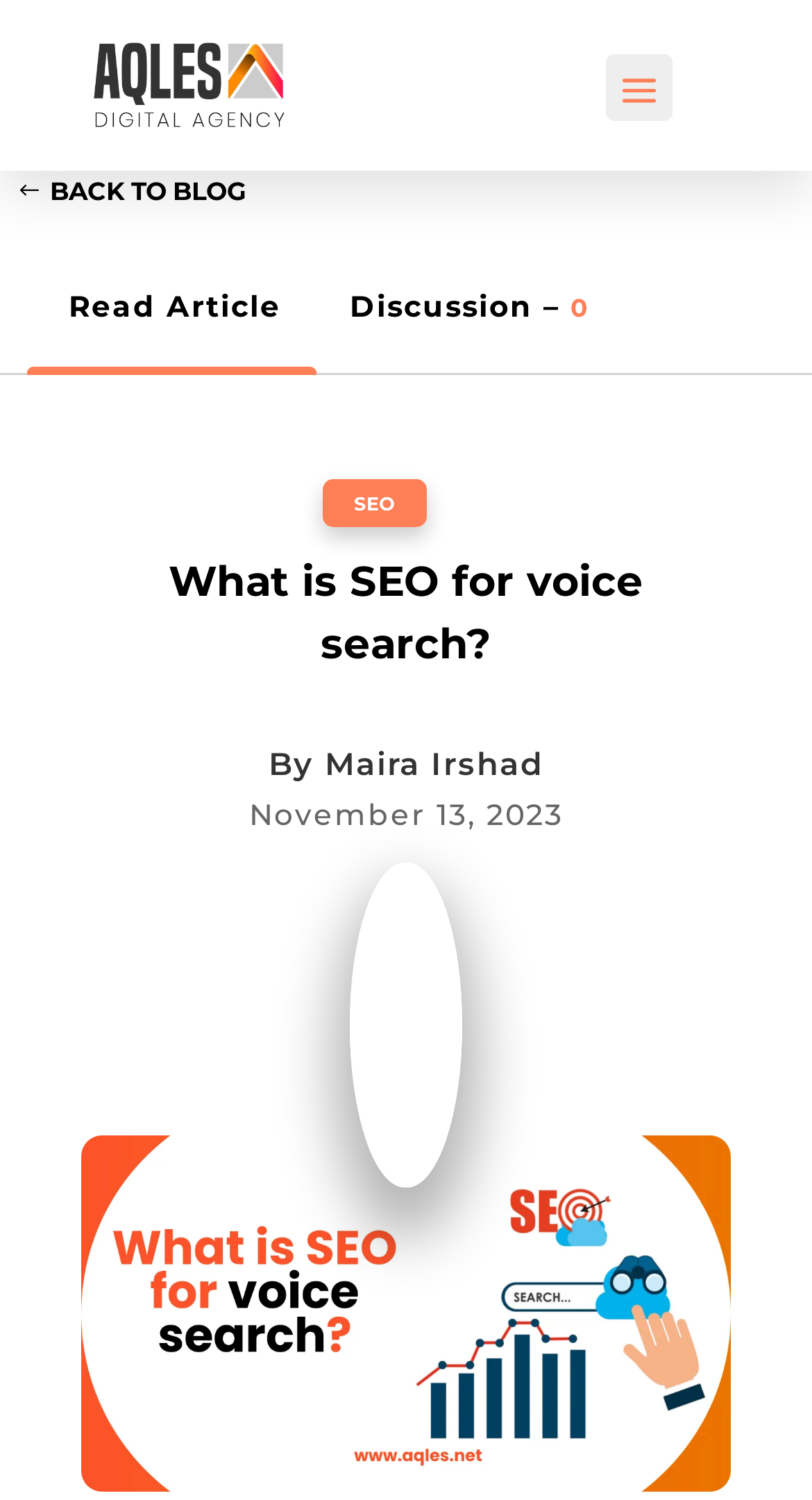Give a detailed account of the webpage's layout and content.

The webpage appears to be a blog article about SEO for voice search. At the top left corner, there is a logo of Aqles Digital Agency, which is also a clickable link. Next to the logo, there is a link to go back to the blog. Below these elements, there are two text elements side by side: "Read Article" and "Discussion –". 

Further down, there is a main heading "What is SEO for voice search?" which spans across the majority of the page width. Below the main heading, there is a subheading "By Maira Irshad" which is also quite wide. The author's name is followed by the publication date "November 13, 2023". 

On the right side of the main heading, there is a link to "SEO". At the very bottom of the page, there is a large image that takes up most of the page width.